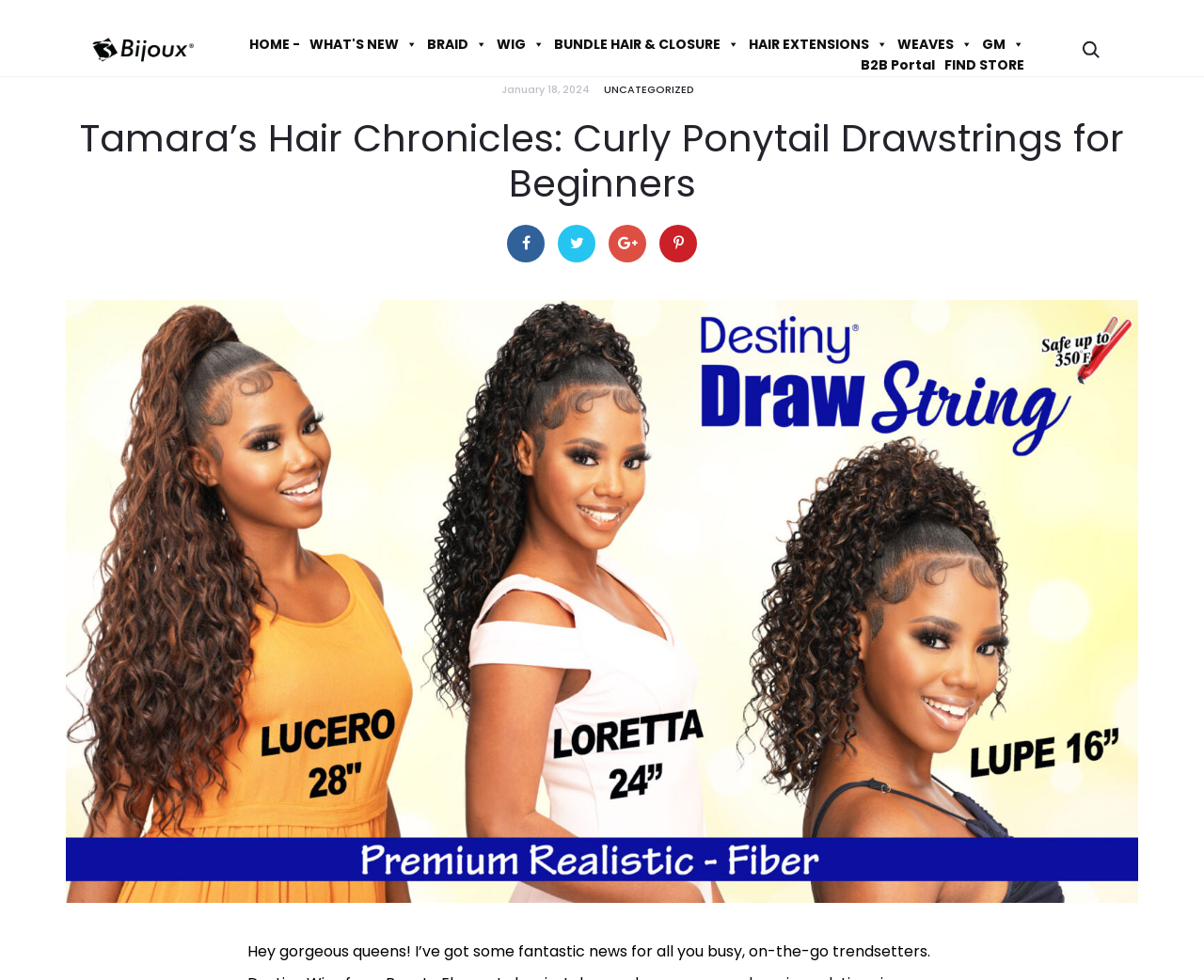Please respond to the question with a concise word or phrase:
What type of content is featured on this webpage?

Hair Chronicles